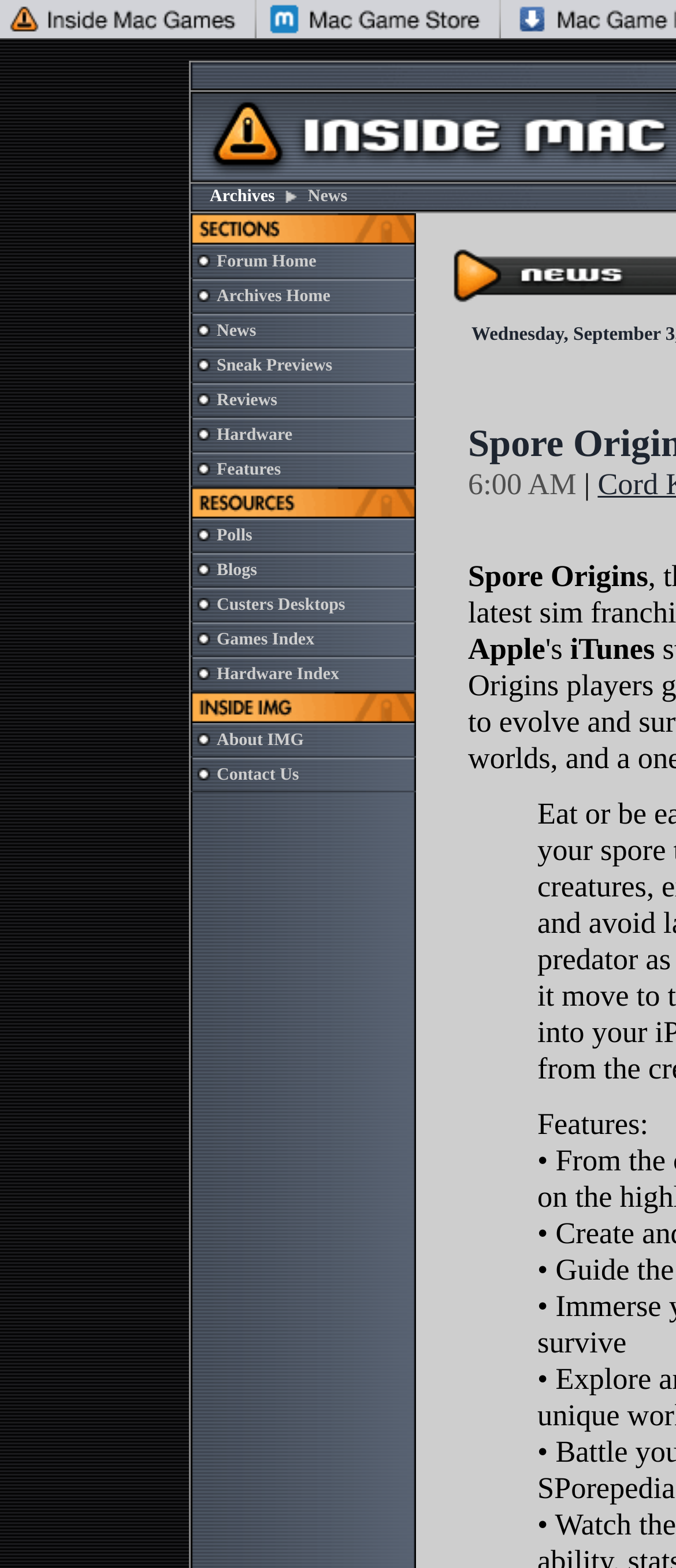Please identify the bounding box coordinates of the element's region that should be clicked to execute the following instruction: "Go to Forum Home". The bounding box coordinates must be four float numbers between 0 and 1, i.e., [left, top, right, bottom].

[0.321, 0.161, 0.468, 0.173]